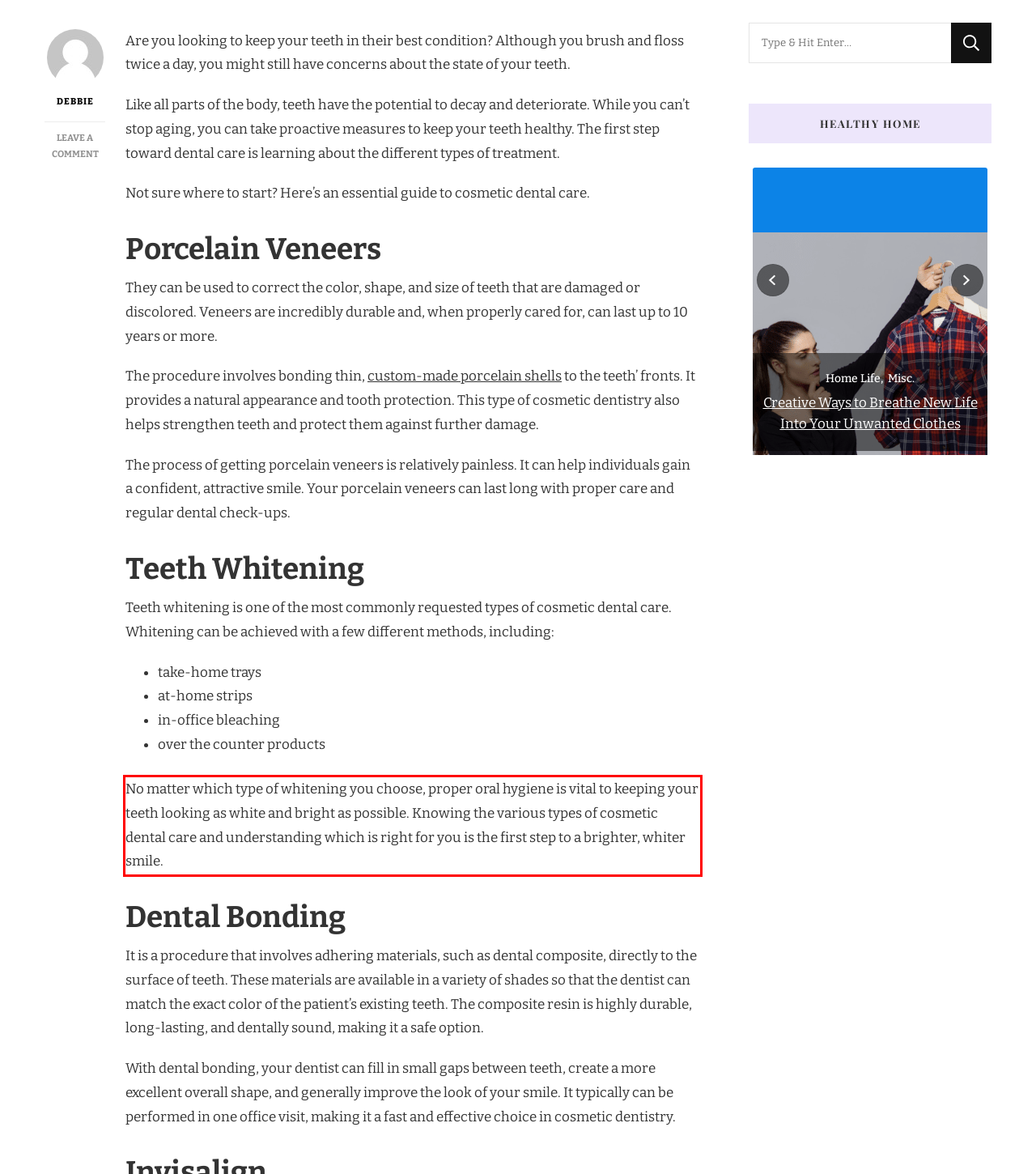Identify the text inside the red bounding box in the provided webpage screenshot and transcribe it.

No matter which type of whitening you choose, proper oral hygiene is vital to keeping your teeth looking as white and bright as possible. Knowing the various types of cosmetic dental care and understanding which is right for you is the first step to a brighter, whiter smile.